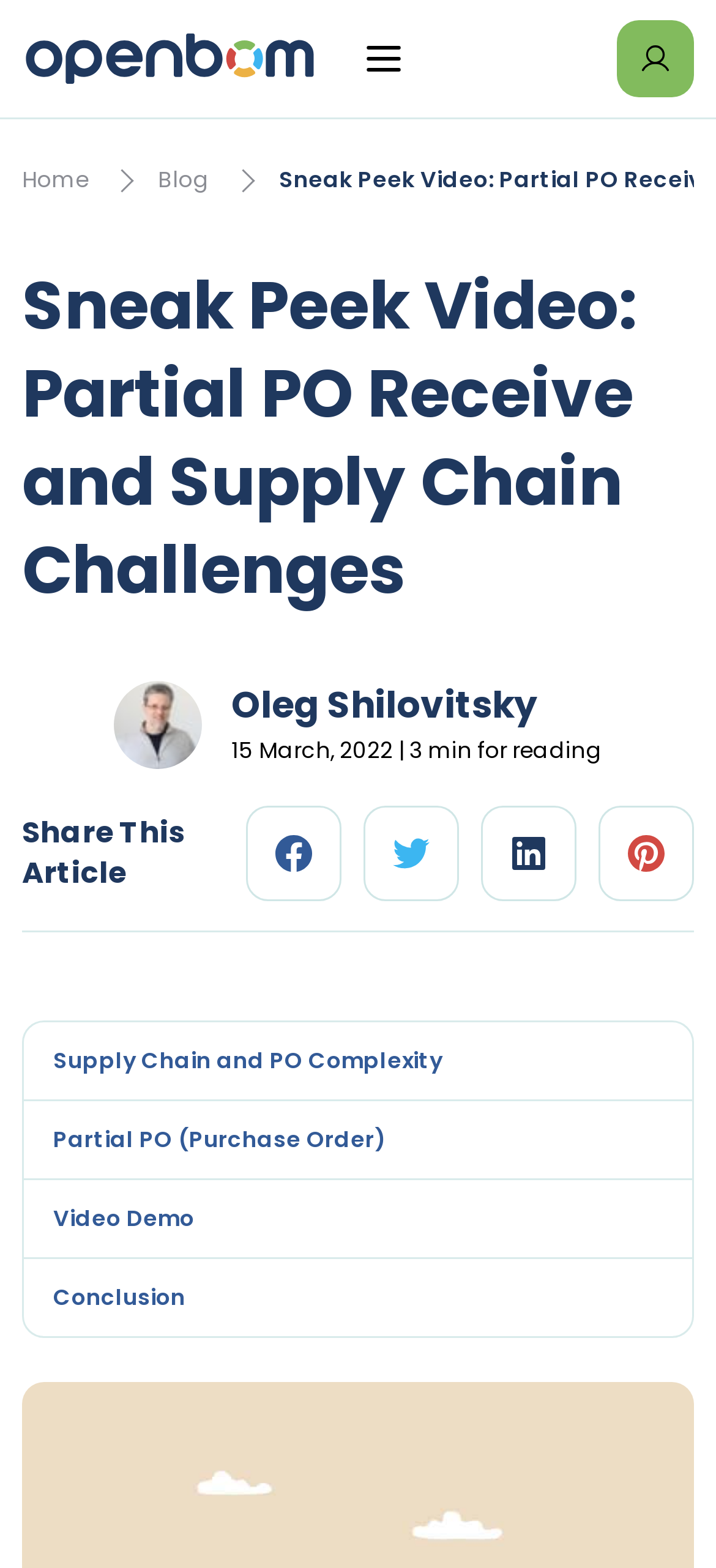What is the topic of the article? Refer to the image and provide a one-word or short phrase answer.

Supply Chain and PO Complexity